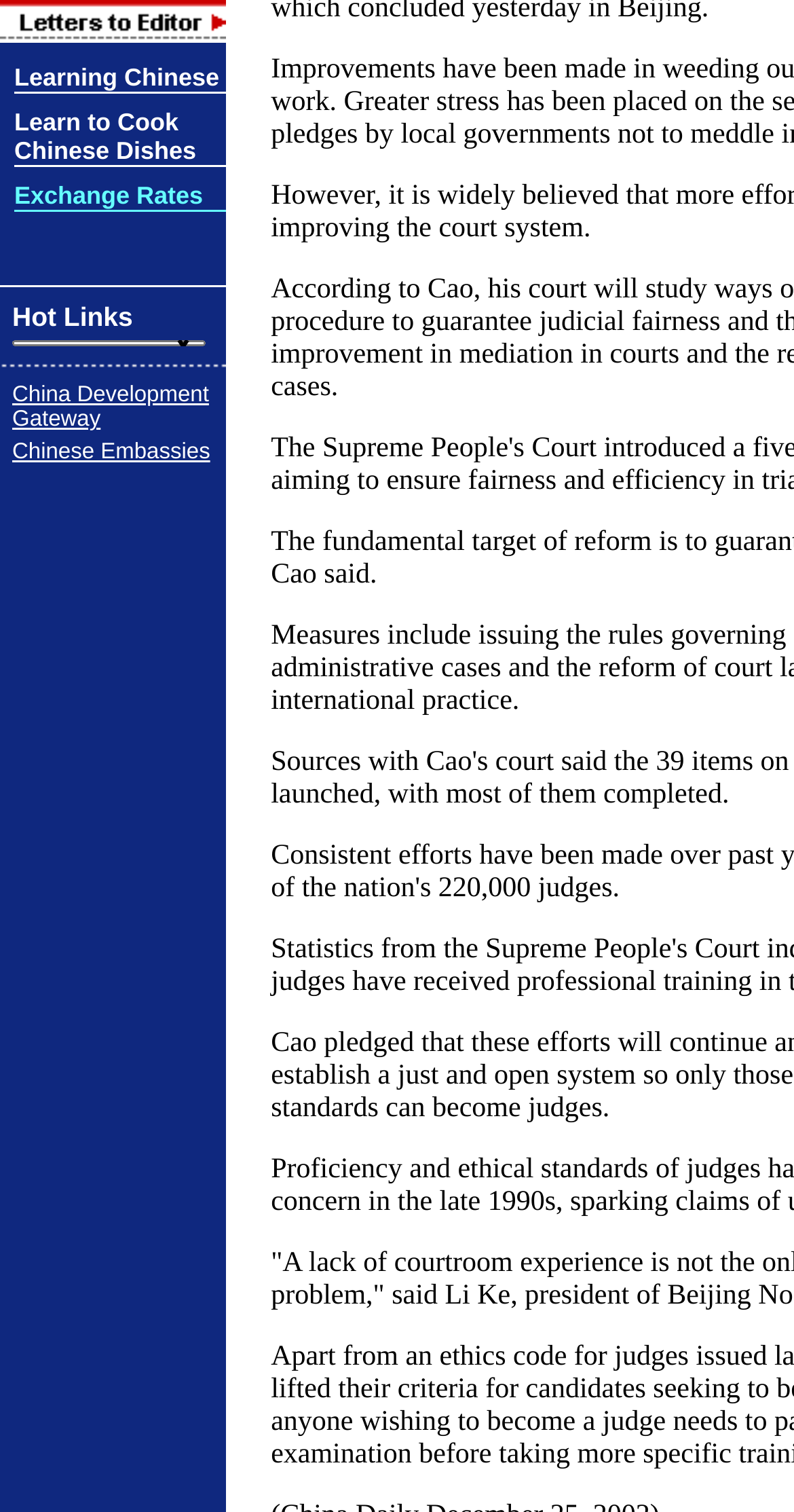Predict the bounding box coordinates of the UI element that matches this description: "Chinese Embassies". The coordinates should be in the format [left, top, right, bottom] with each value between 0 and 1.

[0.015, 0.291, 0.265, 0.307]